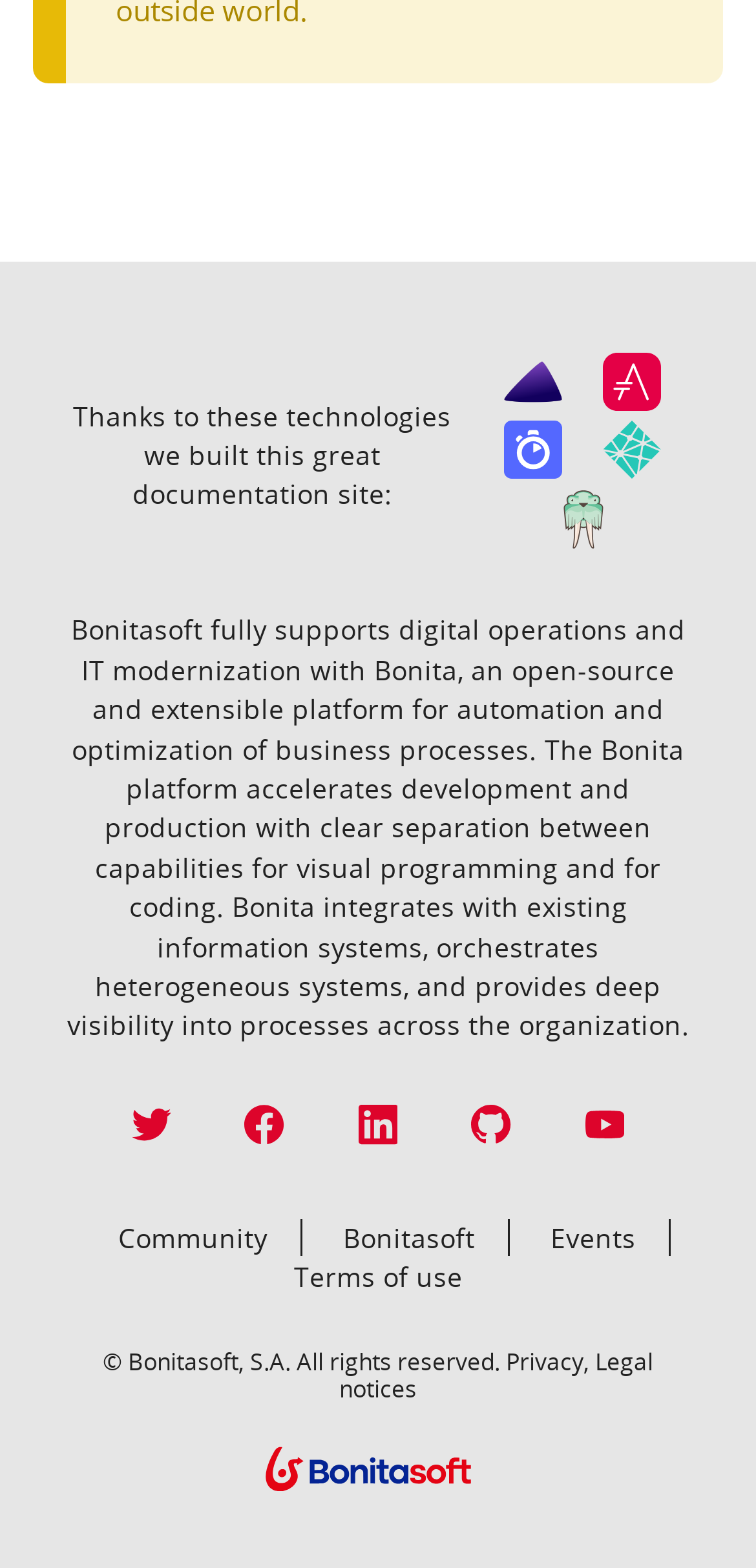Identify the bounding box of the UI component described as: "Terms of use".

[0.388, 0.802, 0.612, 0.825]